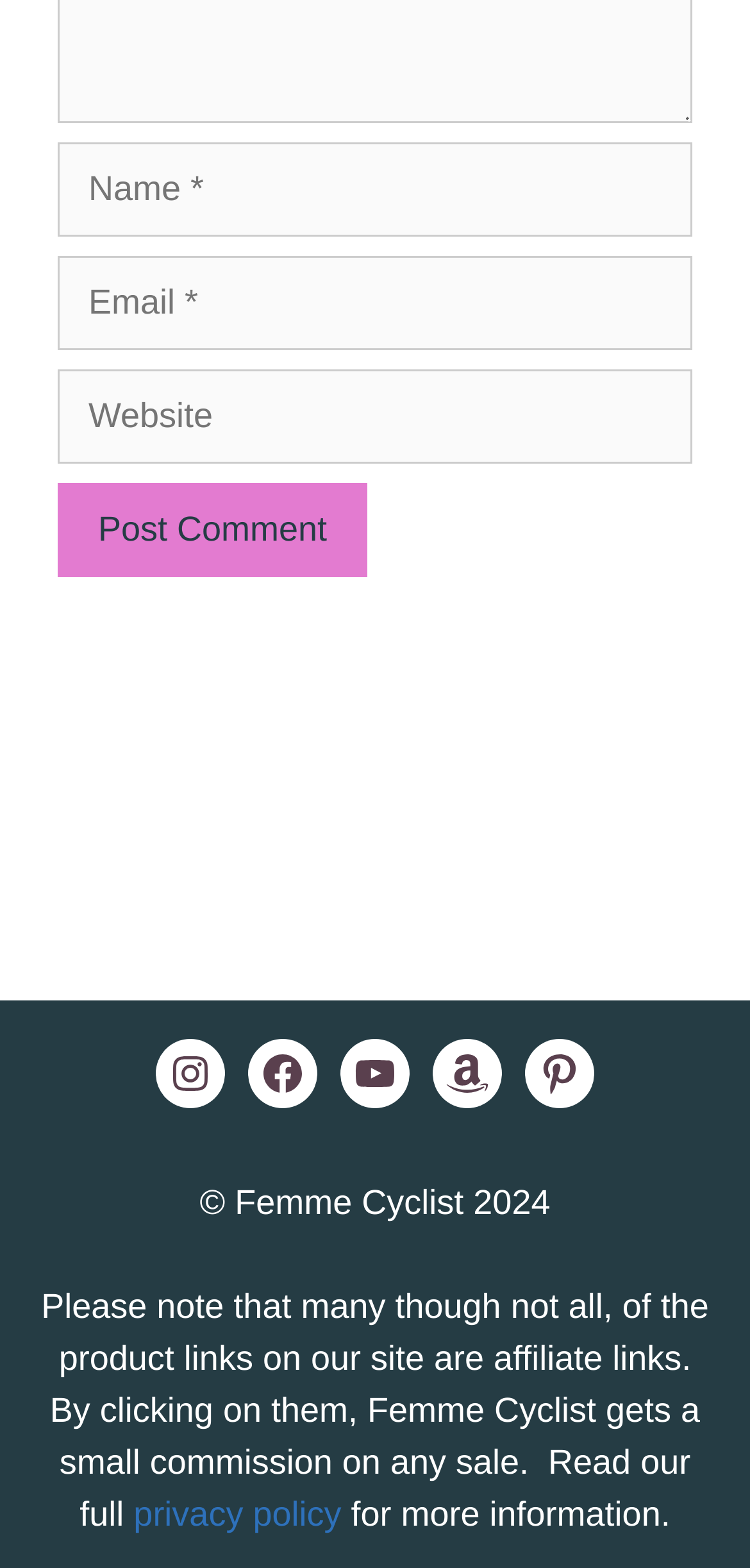Please locate the bounding box coordinates of the element that needs to be clicked to achieve the following instruction: "Click the Post Comment button". The coordinates should be four float numbers between 0 and 1, i.e., [left, top, right, bottom].

[0.077, 0.308, 0.49, 0.368]